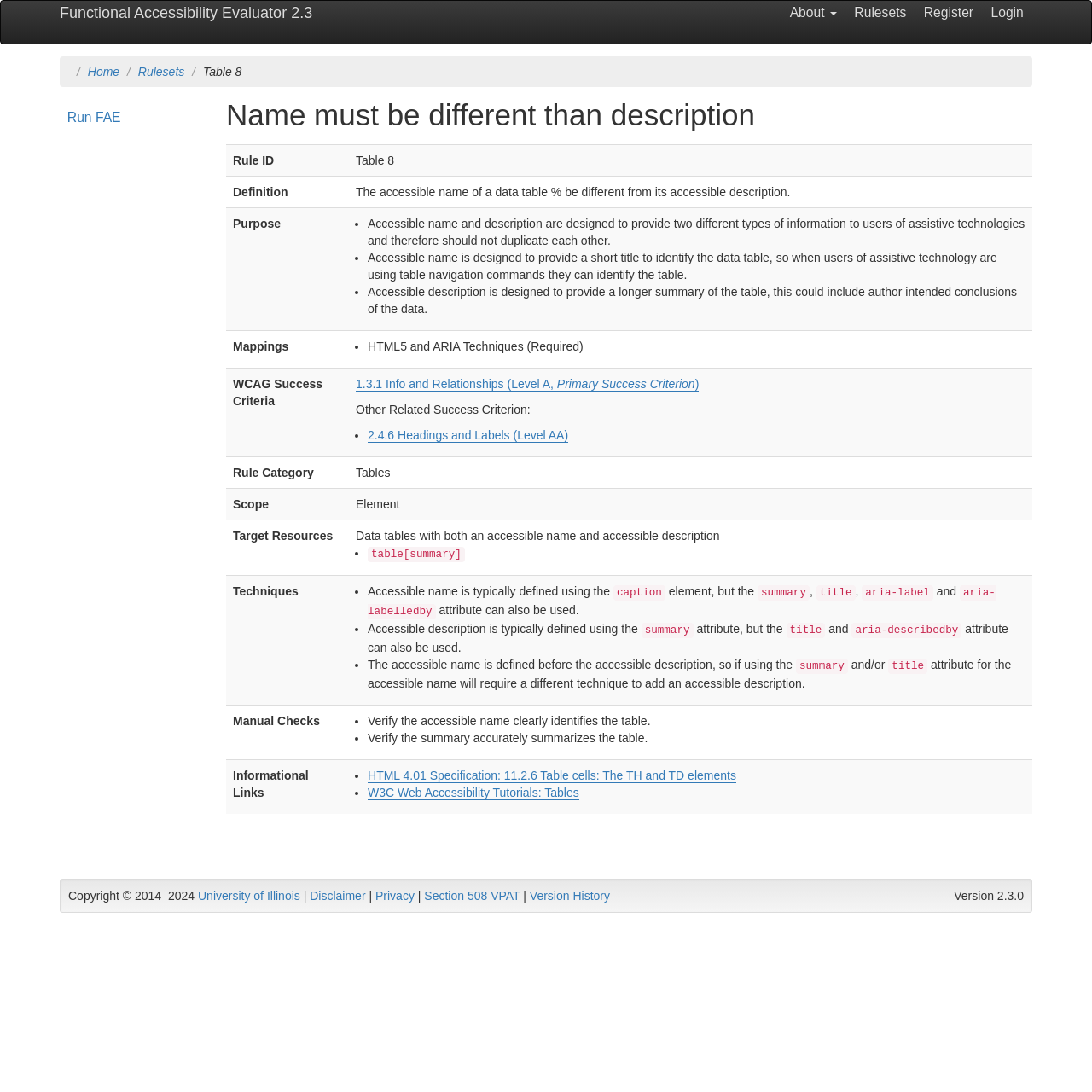Answer in one word or a short phrase: 
What is the name of the evaluator?

Functional Accessibility Evaluator 2.3